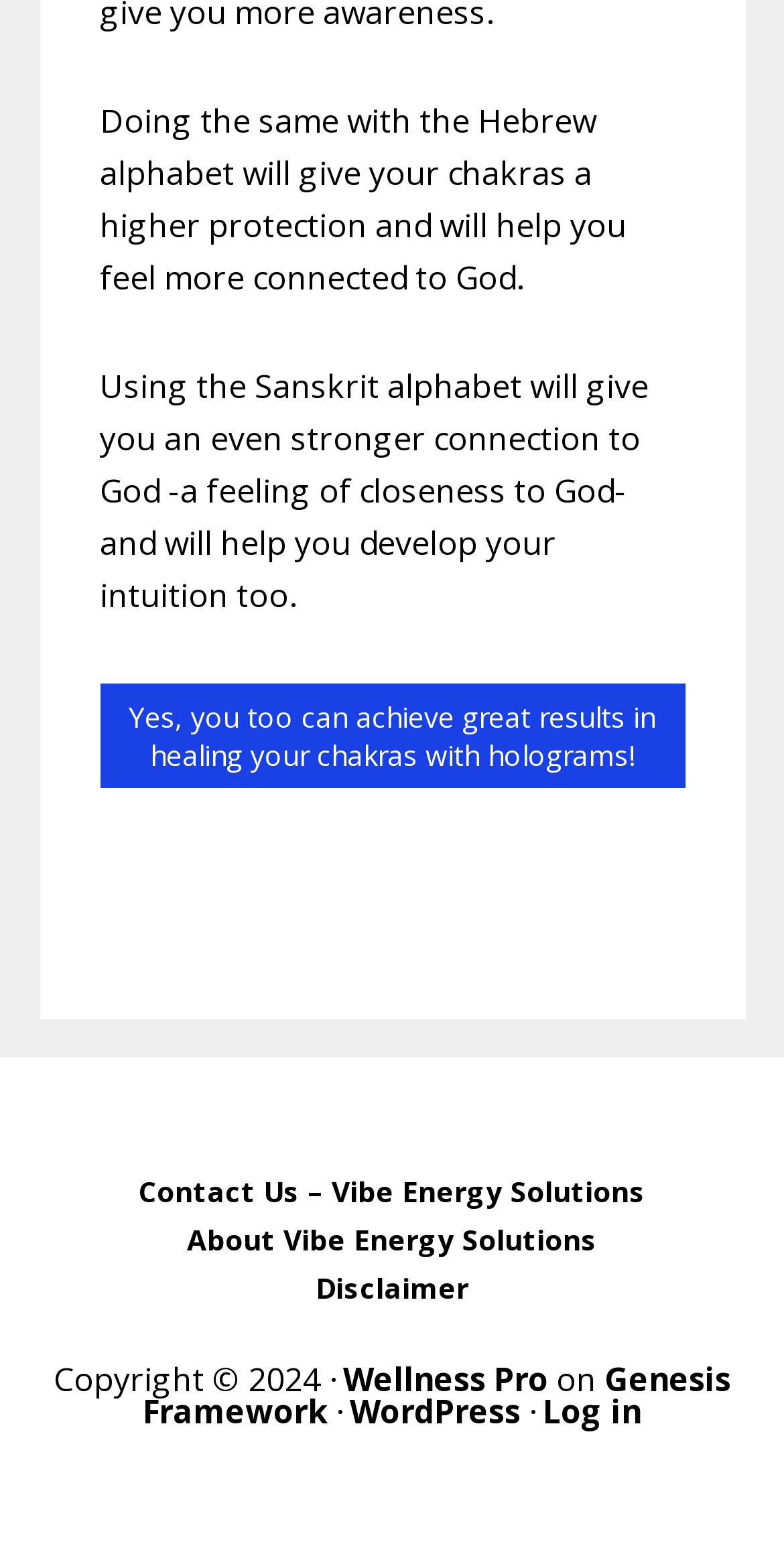Answer the following query concisely with a single word or phrase:
What is the purpose of using the Sanskrit alphabet?

Stronger connection to God